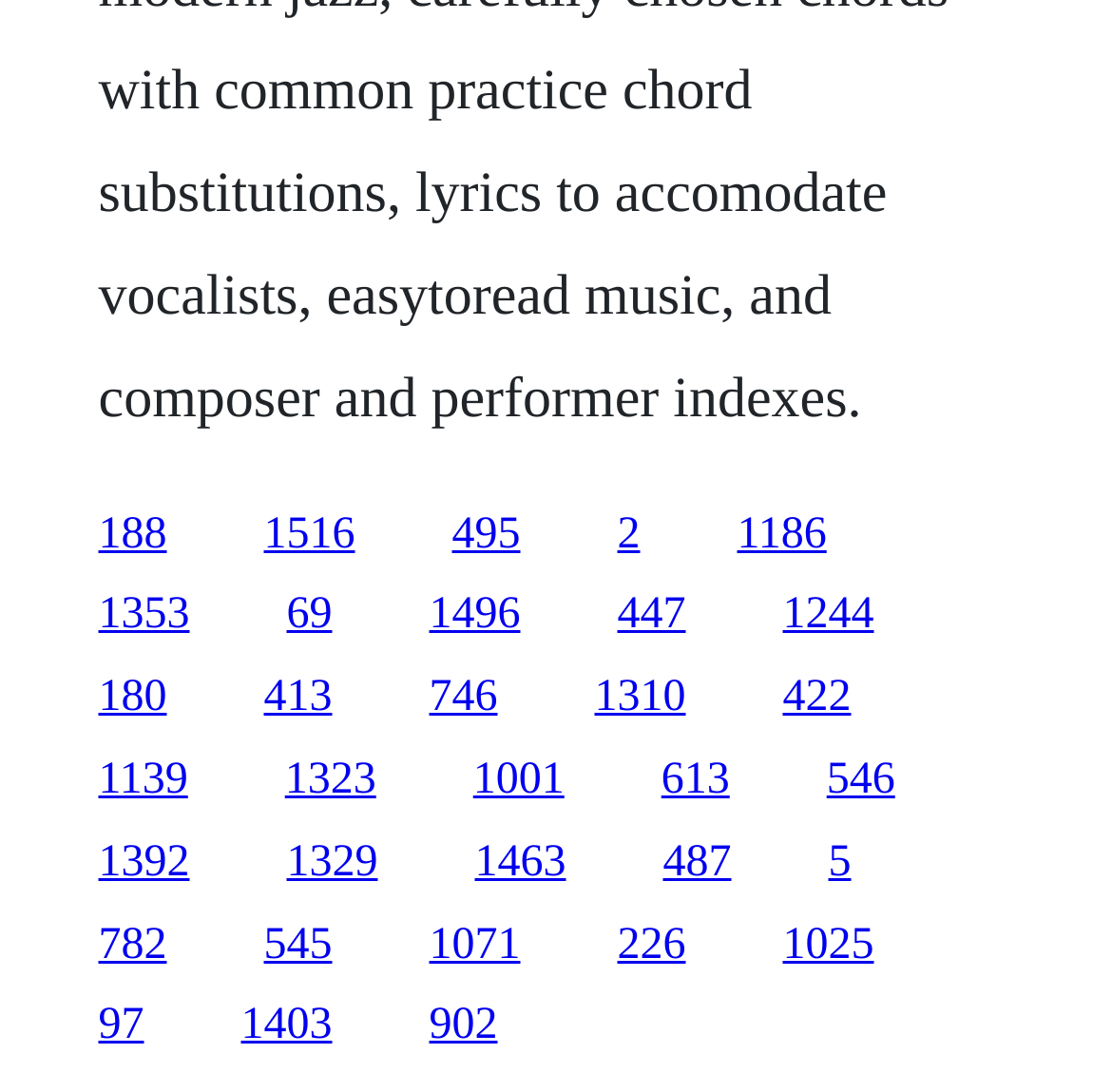Find the bounding box coordinates for the area that must be clicked to perform this action: "go to the last link".

[0.704, 0.842, 0.786, 0.887]